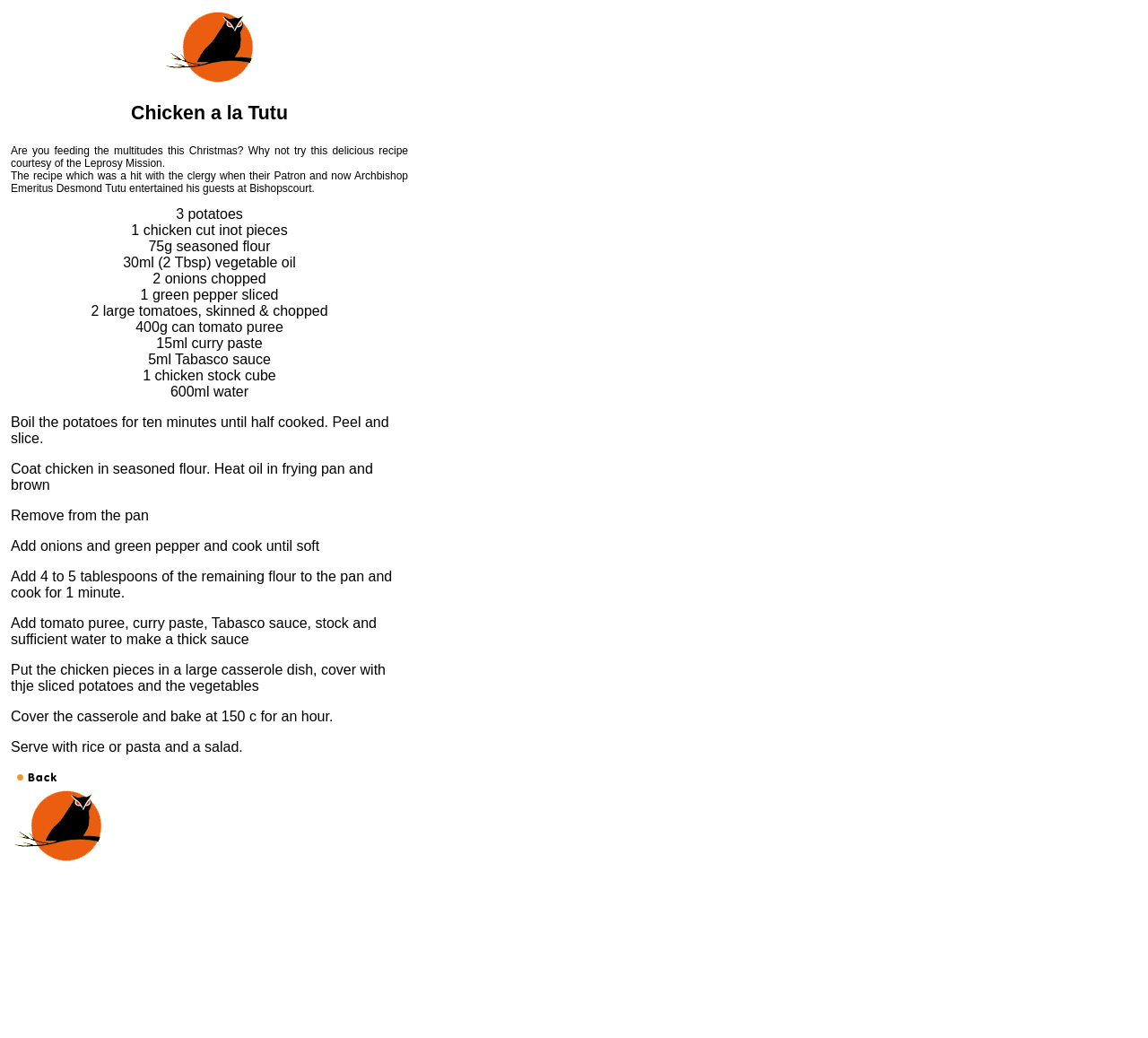How many potatoes are required for the recipe?
Look at the image and answer the question using a single word or phrase.

3